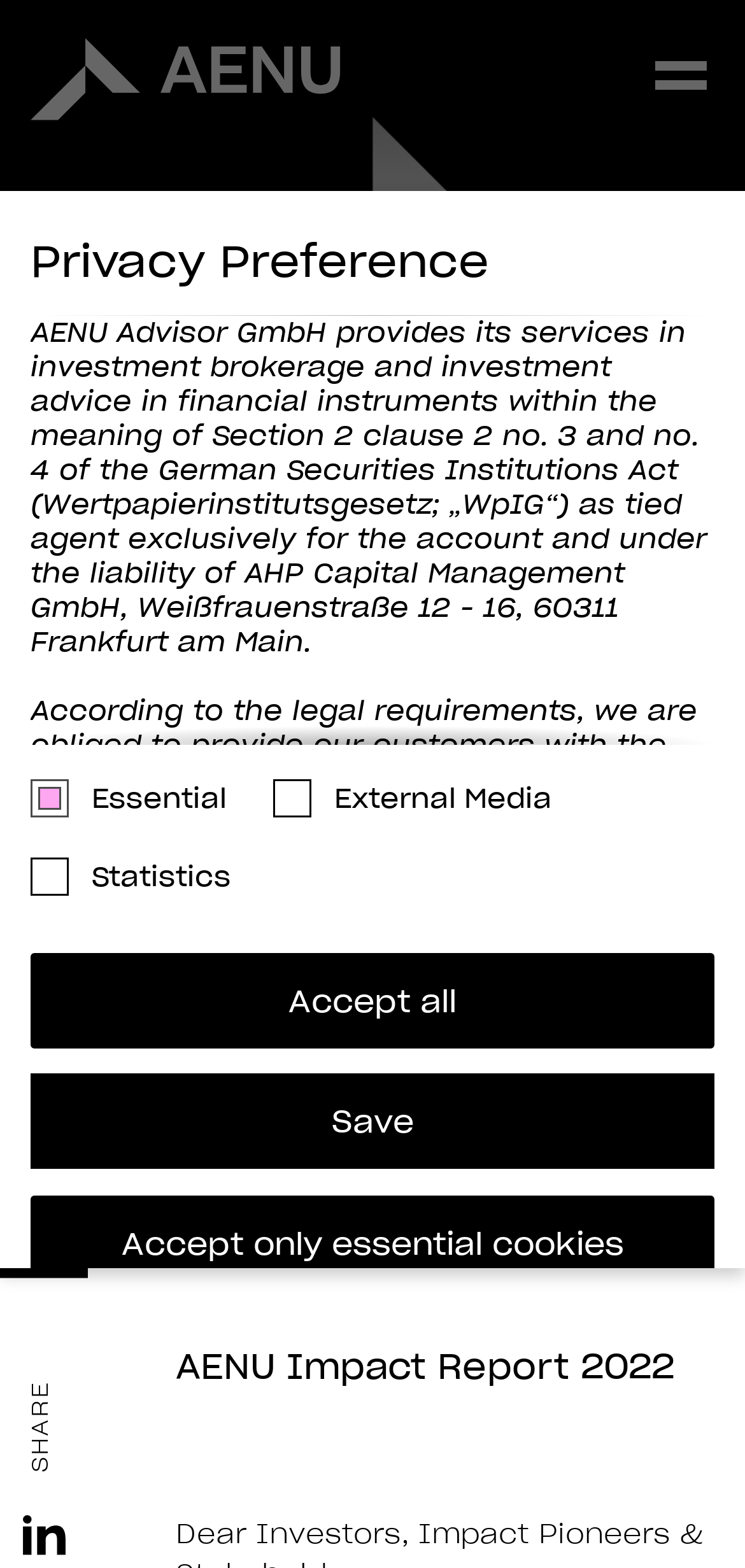Identify the bounding box coordinates for the region of the element that should be clicked to carry out the instruction: "View AENU Impact Report 2022". The bounding box coordinates should be four float numbers between 0 and 1, i.e., [left, top, right, bottom].

[0.236, 0.858, 0.905, 0.886]